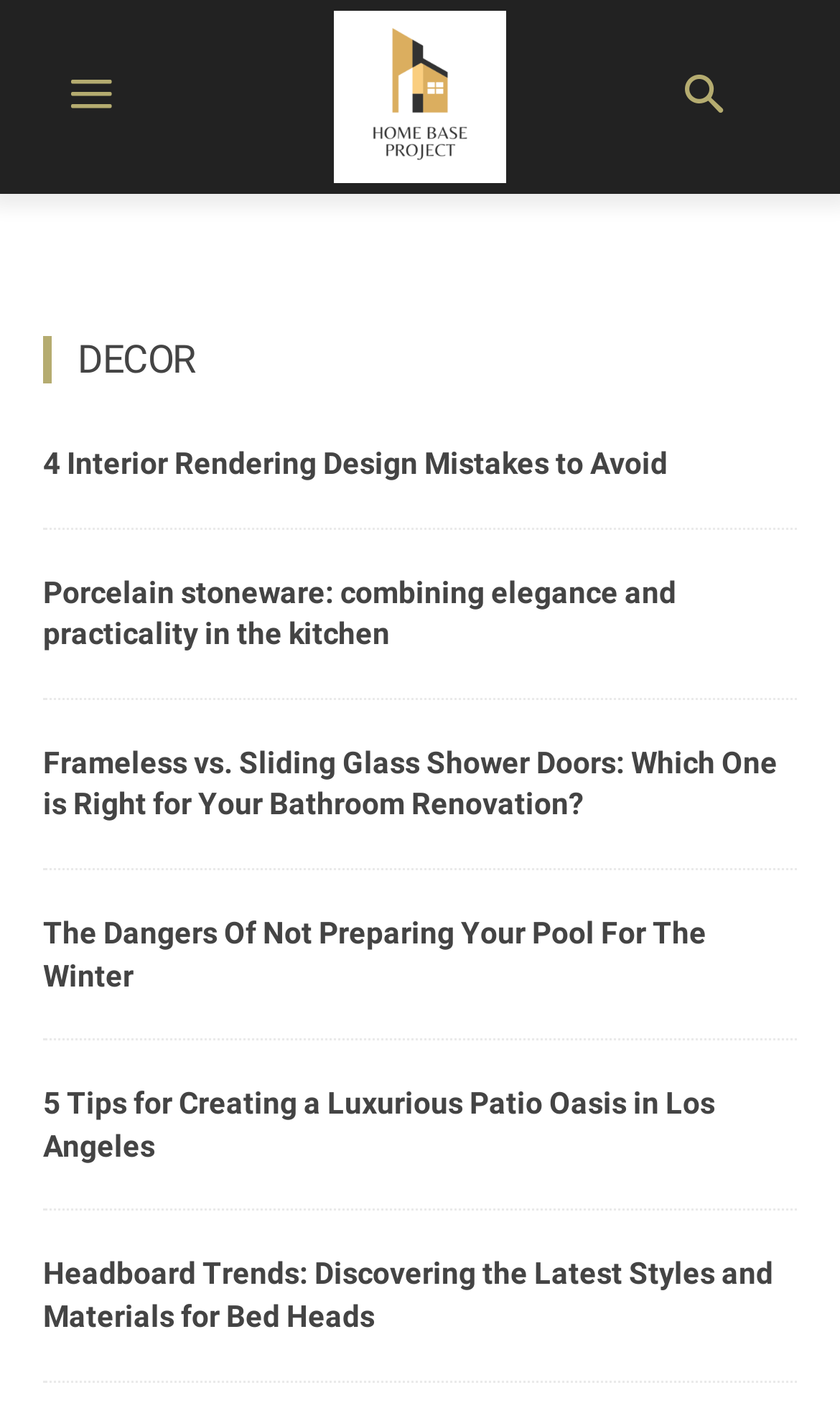Determine the bounding box coordinates of the target area to click to execute the following instruction: "Read about 4 Interior Rendering Design Mistakes to Avoid."

[0.051, 0.317, 0.795, 0.341]